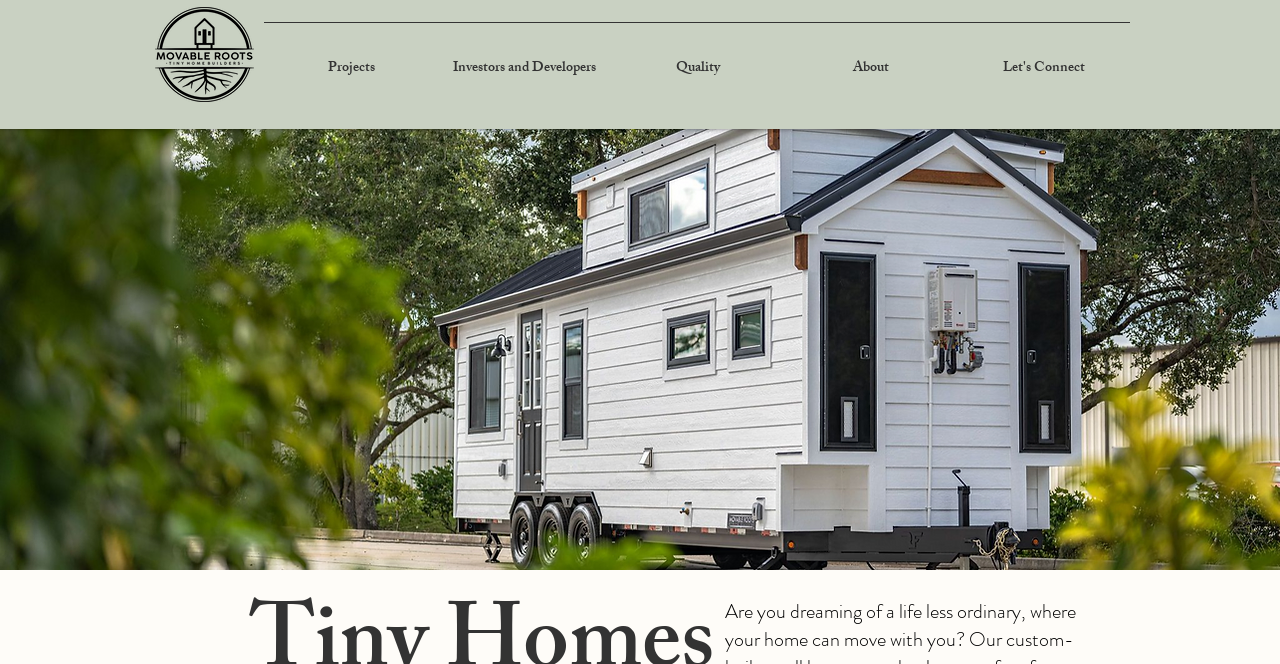What is the focus of the webpage?
Look at the screenshot and give a one-word or phrase answer.

Tiny homes